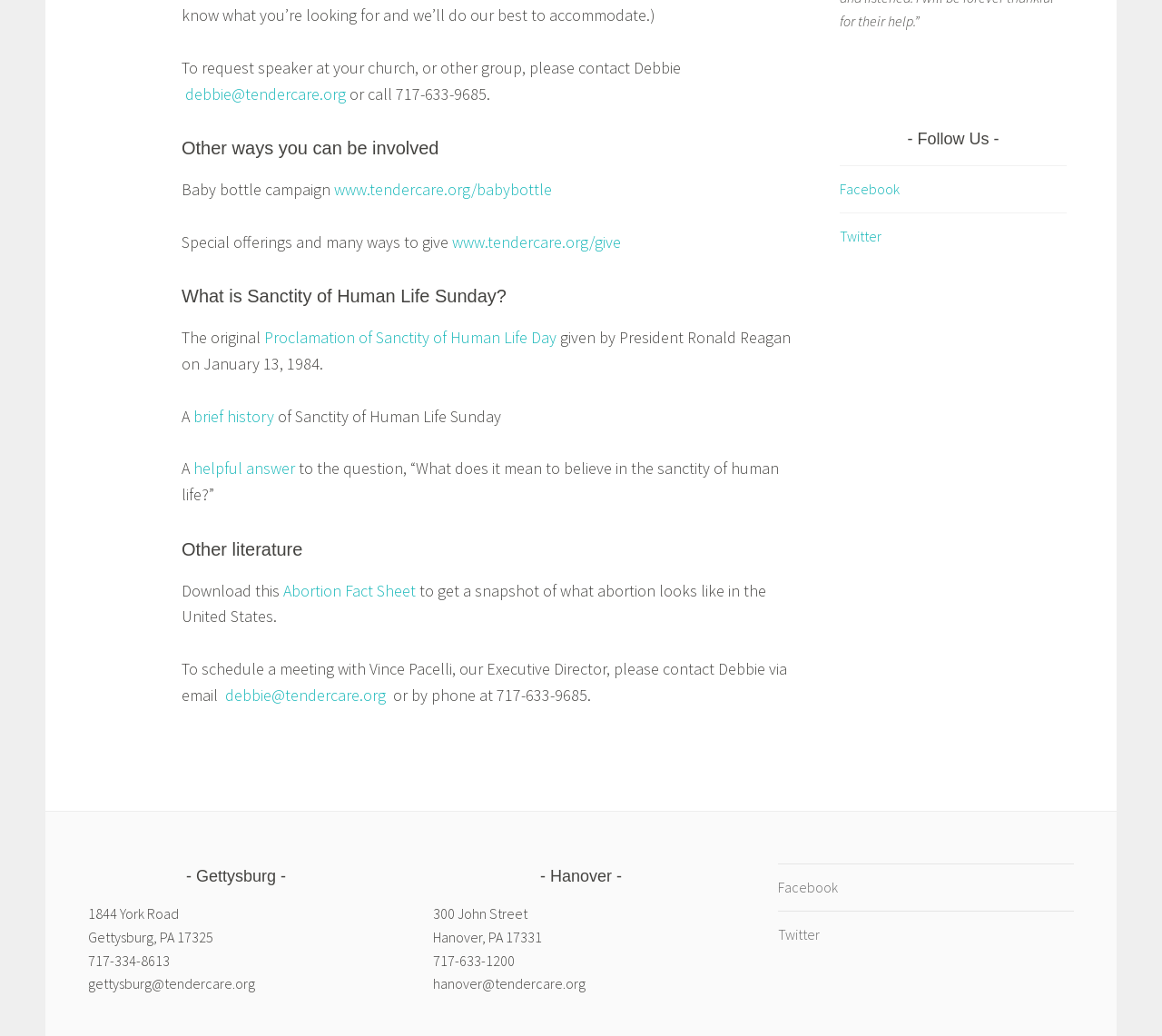Determine the bounding box coordinates (top-left x, top-left y, bottom-right x, bottom-right y) of the UI element described in the following text: Abortion Fact Sheet

[0.244, 0.56, 0.358, 0.58]